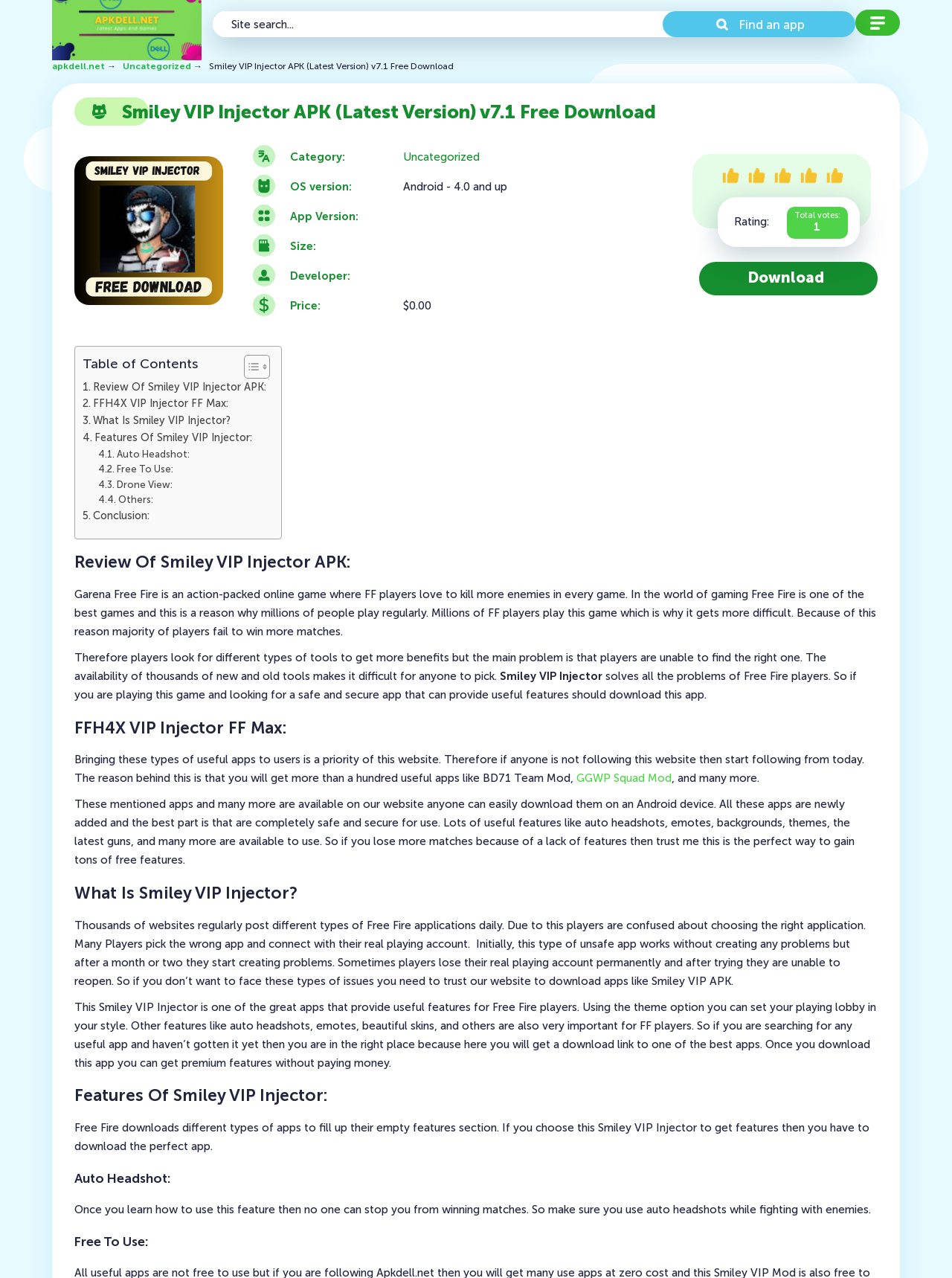What is the benefit of using the auto headshot feature?
Kindly give a detailed and elaborate answer to the question.

The benefit of using the auto headshot feature can be inferred from the webpage by reading the description under the 'Auto Headshot:' heading. It is stated that once you learn how to use this feature, no one can stop you from winning matches, implying that the auto headshot feature can help you win more matches.